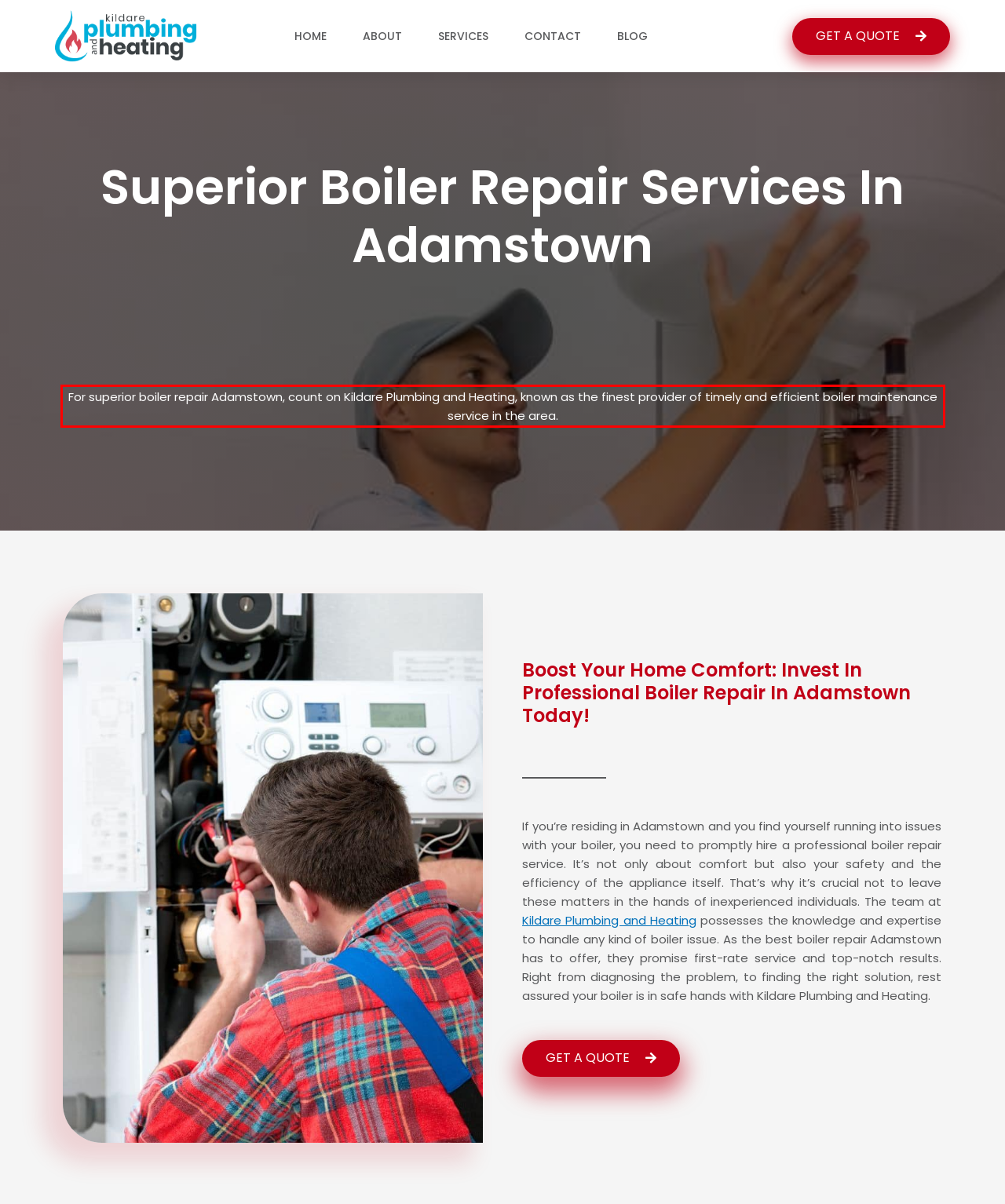Please take the screenshot of the webpage, find the red bounding box, and generate the text content that is within this red bounding box.

For superior boiler repair Adamstown, count on Kildare Plumbing and Heating, known as the finest provider of timely and efficient boiler maintenance service in the area.